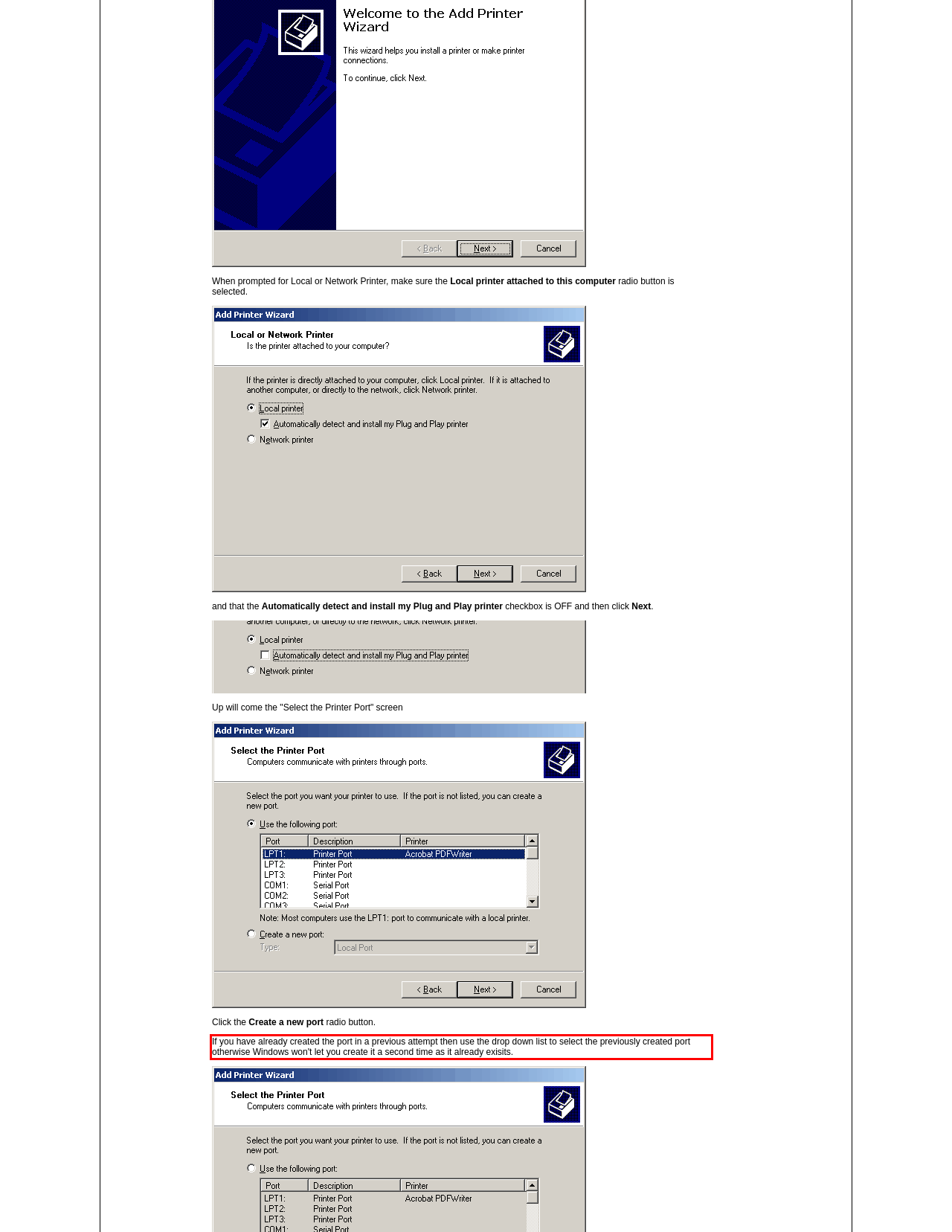Given a webpage screenshot, identify the text inside the red bounding box using OCR and extract it.

If you have already created the port in a previous attempt then use the drop down list to select the previously created port otherwise Windows won't let you create it a second time as it already exisits.